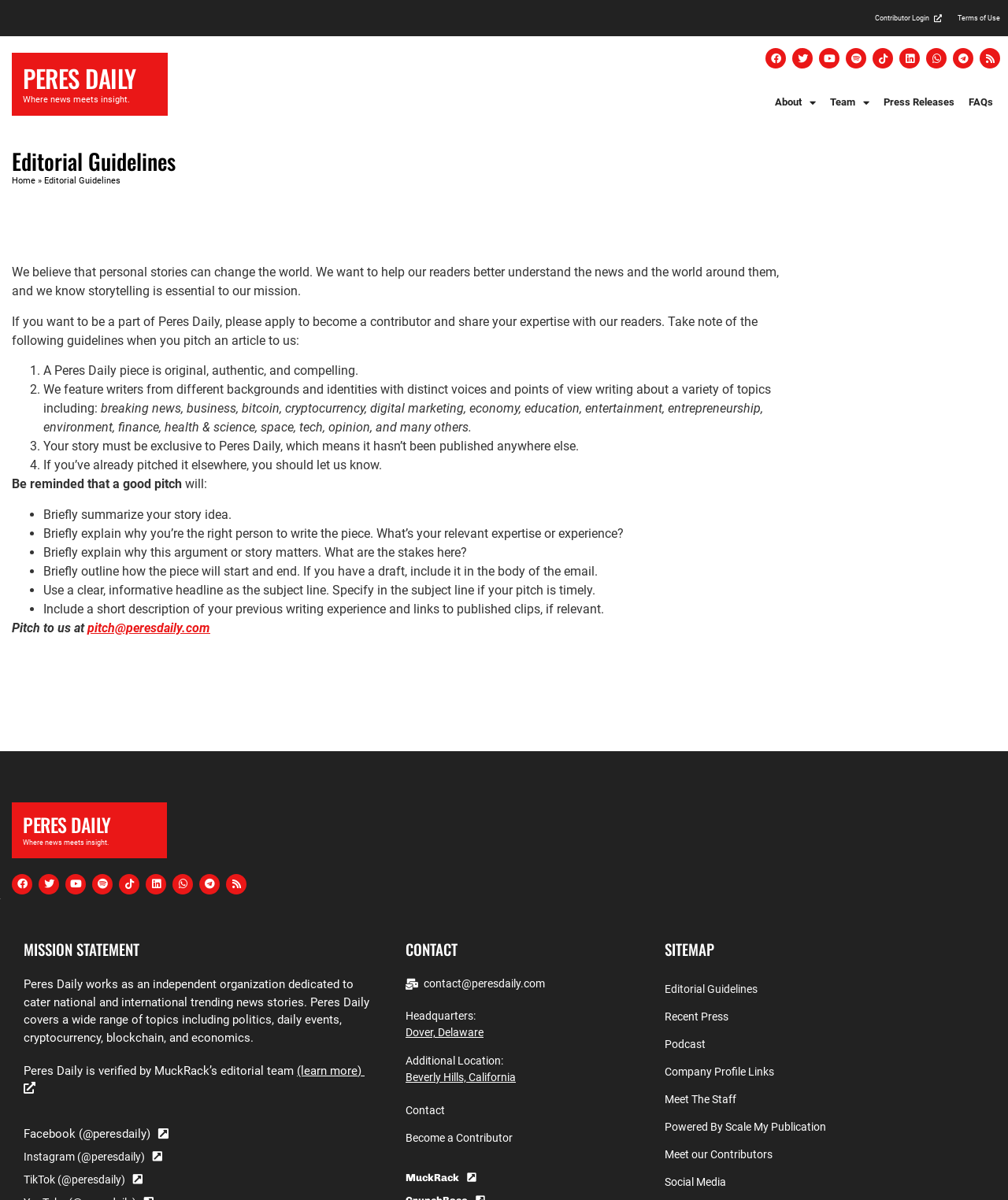Describe all the significant parts and information present on the webpage.

The webpage is about Block Editorial, a news and insights platform focused on cryptocurrency, NFTs, and blockchain trends. At the top, there are links to "Contributor Login" and "Terms of Use" on the right side, and a link to "PERES DAILY" on the left side, accompanied by a heading that reads "Where news meets insight." 

Below this, there are social media links to Facebook, Twitter, Youtube, Tiktok, Linkedin, Whatsapp, Telegram, and Rss. 

The main content of the page is divided into sections. The first section is about editorial guidelines, with a heading that reads "Editorial Guidelines" and a navigation menu with breadcrumbs that shows the current page location. 

The next section explains the mission of Peres Daily, stating that they believe personal stories can change the world and that they want to help readers better understand the news and the world around them. This section also outlines the guidelines for contributors, including the requirement for original and authentic content, exclusive stories, and a clear pitch.

The guidelines are presented in a list format, with each point explained in detail. The list includes requirements such as a brief summary of the story idea, an explanation of why the writer is the right person to write the piece, and a brief outline of how the piece will start and end.

Below this, there is a call to action to pitch to Peres Daily, with an email address provided. 

The next section is about the mission statement of Peres Daily, which states that they are an independent organization dedicated to providing national and international trending news stories, covering a wide range of topics including politics, daily events, cryptocurrency, blockchain, and economics.

The final sections of the page include links to contact Peres Daily, with a headquarters location in Dover, Delaware, and an additional location in Beverly Hills, California. There are also links to become a contributor, contact Peres Daily, and access the sitemap.